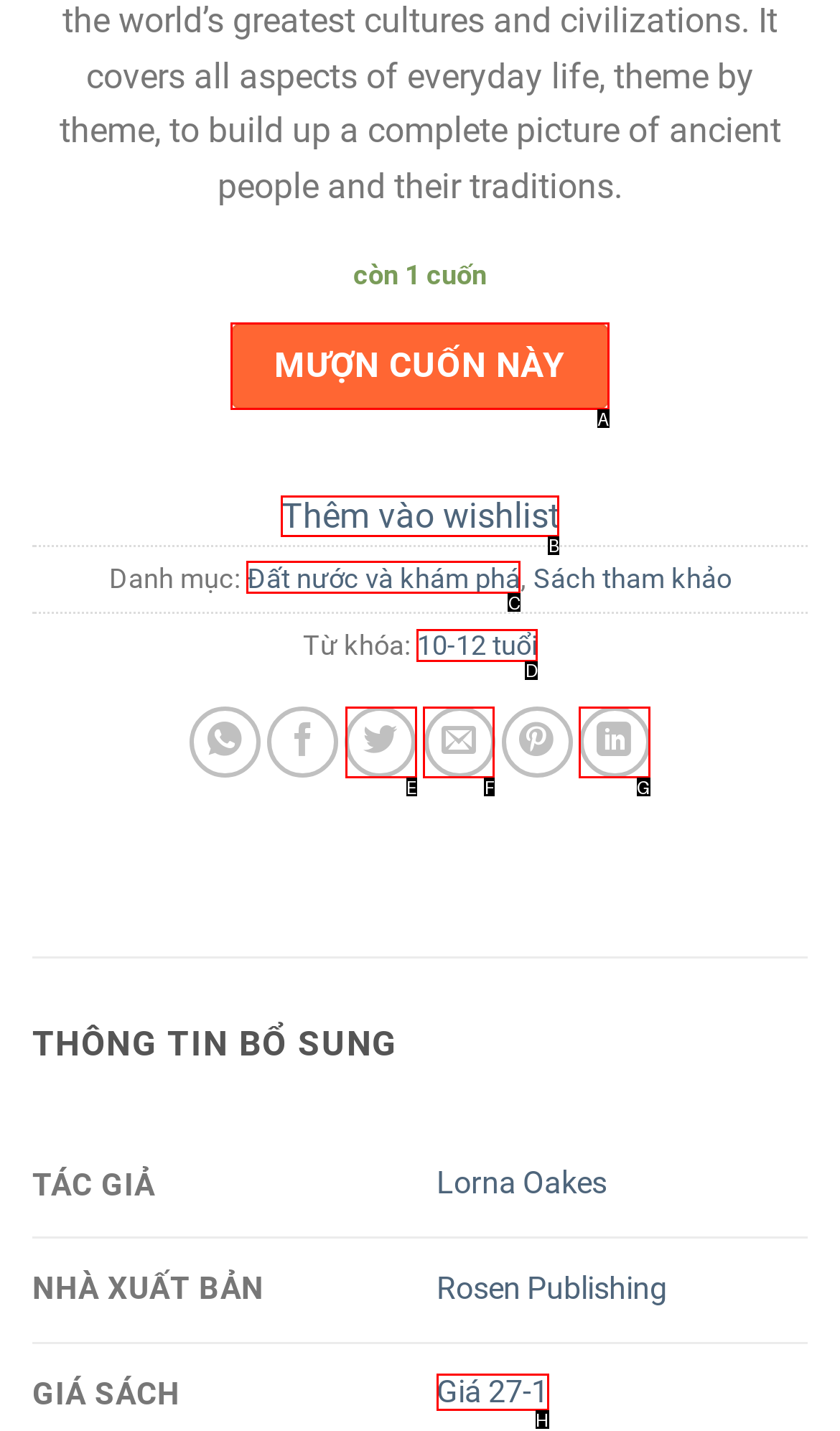From the provided options, pick the HTML element that matches the description: Giá 27-1. Respond with the letter corresponding to your choice.

H